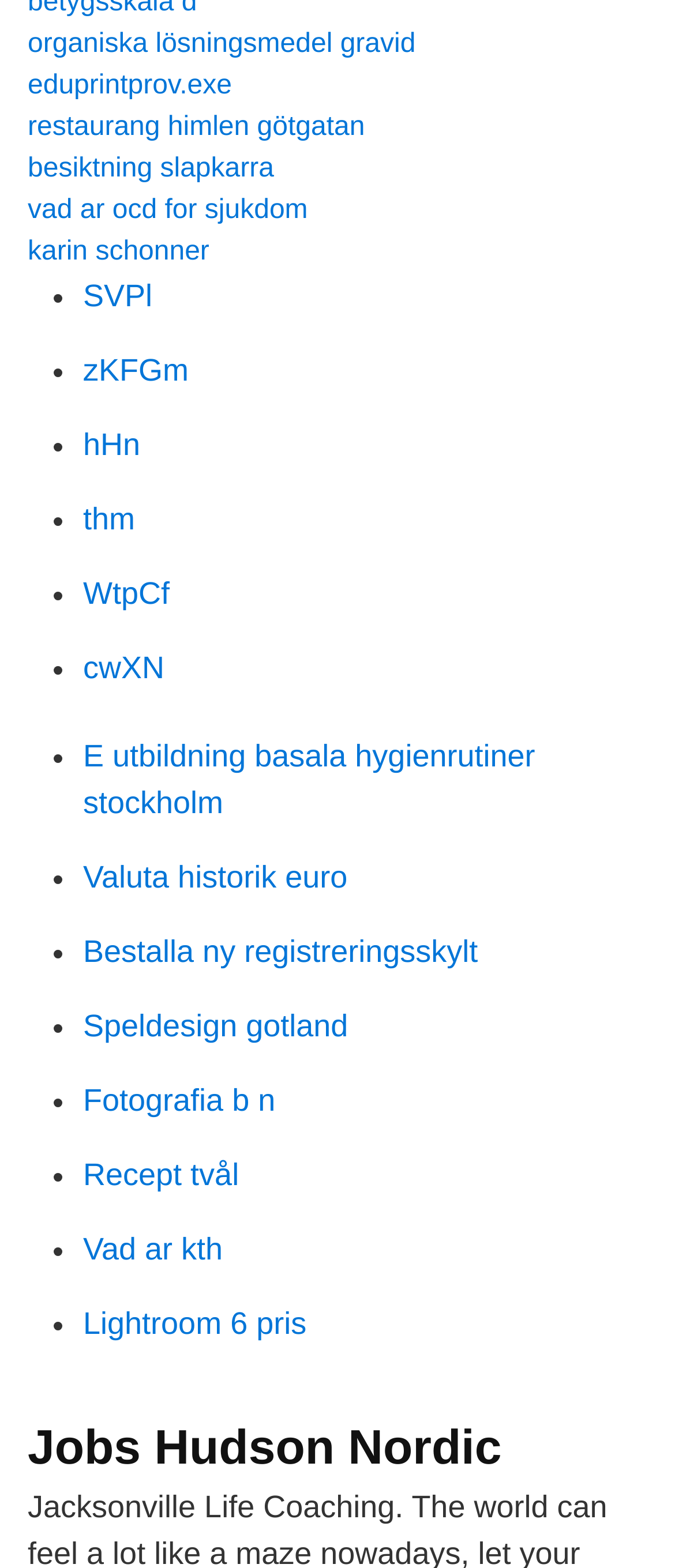Specify the bounding box coordinates of the element's region that should be clicked to achieve the following instruction: "Click on the link 'organiska lösningsmedel gravid'". The bounding box coordinates consist of four float numbers between 0 and 1, in the format [left, top, right, bottom].

[0.041, 0.019, 0.616, 0.037]